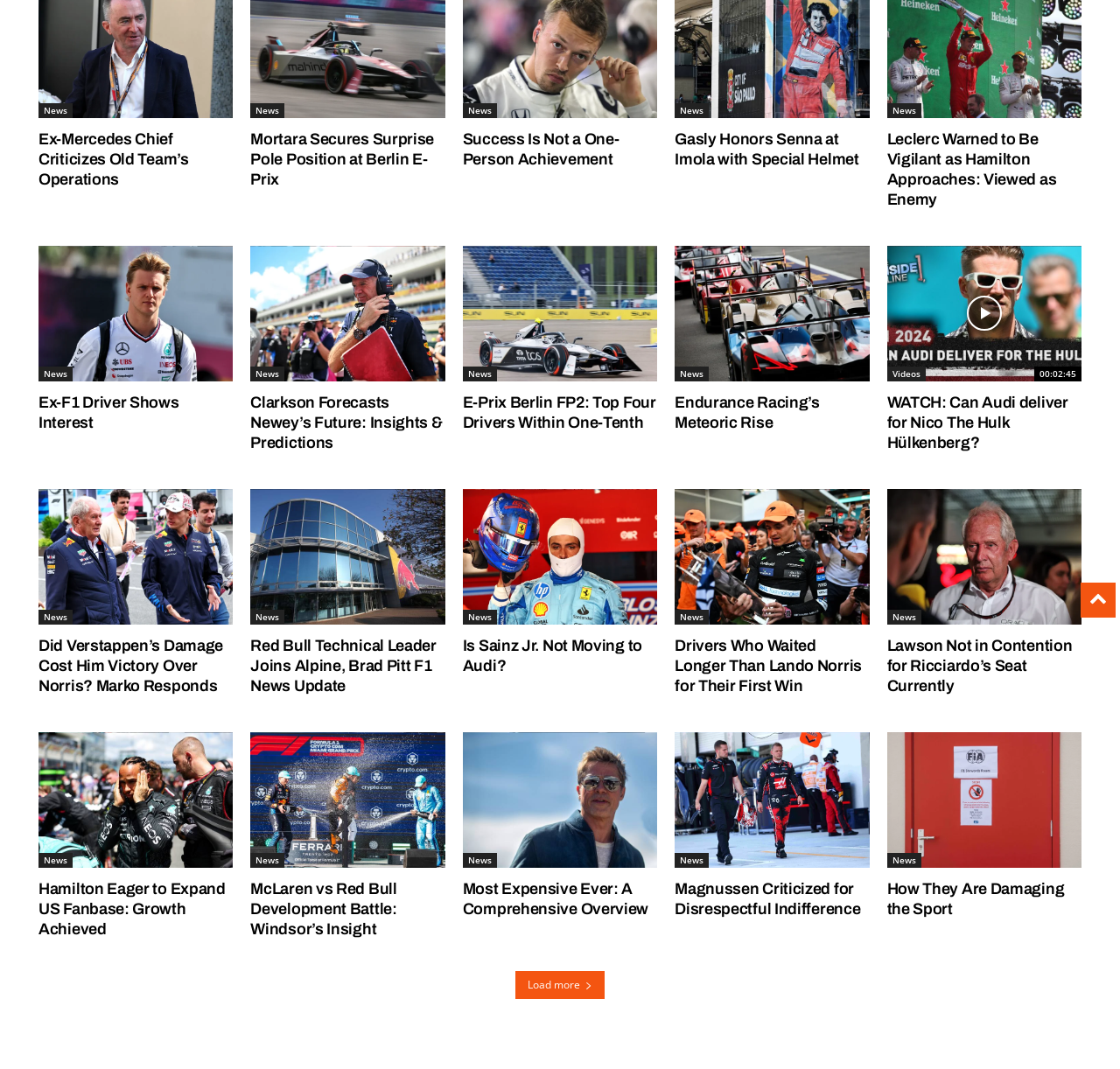Find the UI element described as: "News" and predict its bounding box coordinates. Ensure the coordinates are four float numbers between 0 and 1, [left, top, right, bottom].

[0.224, 0.571, 0.254, 0.585]